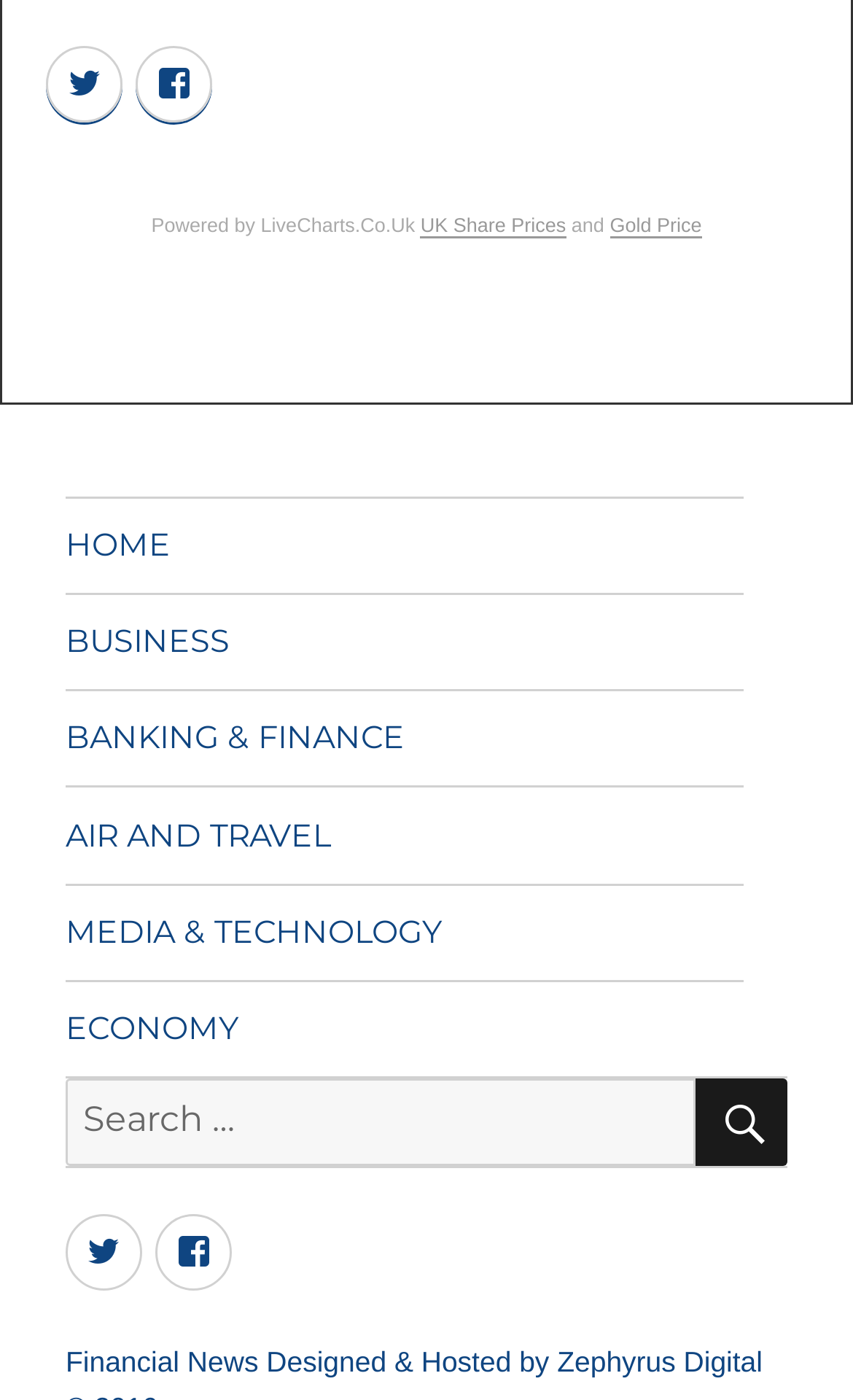Could you determine the bounding box coordinates of the clickable element to complete the instruction: "Go to HOME"? Provide the coordinates as four float numbers between 0 and 1, i.e., [left, top, right, bottom].

[0.077, 0.356, 0.872, 0.424]